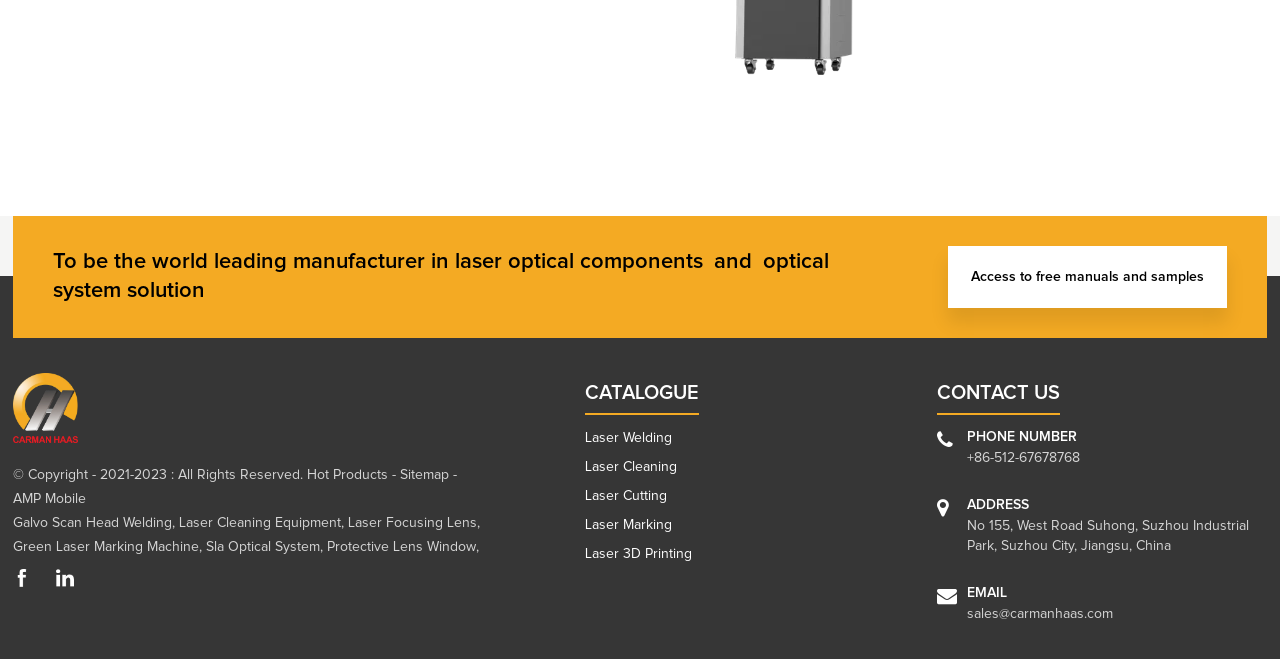Using the information in the image, give a detailed answer to the following question: What are the social media links?

The social media links are located at the bottom of the webpage, and the only visible link is to LinkedIn, which is represented by an image element.